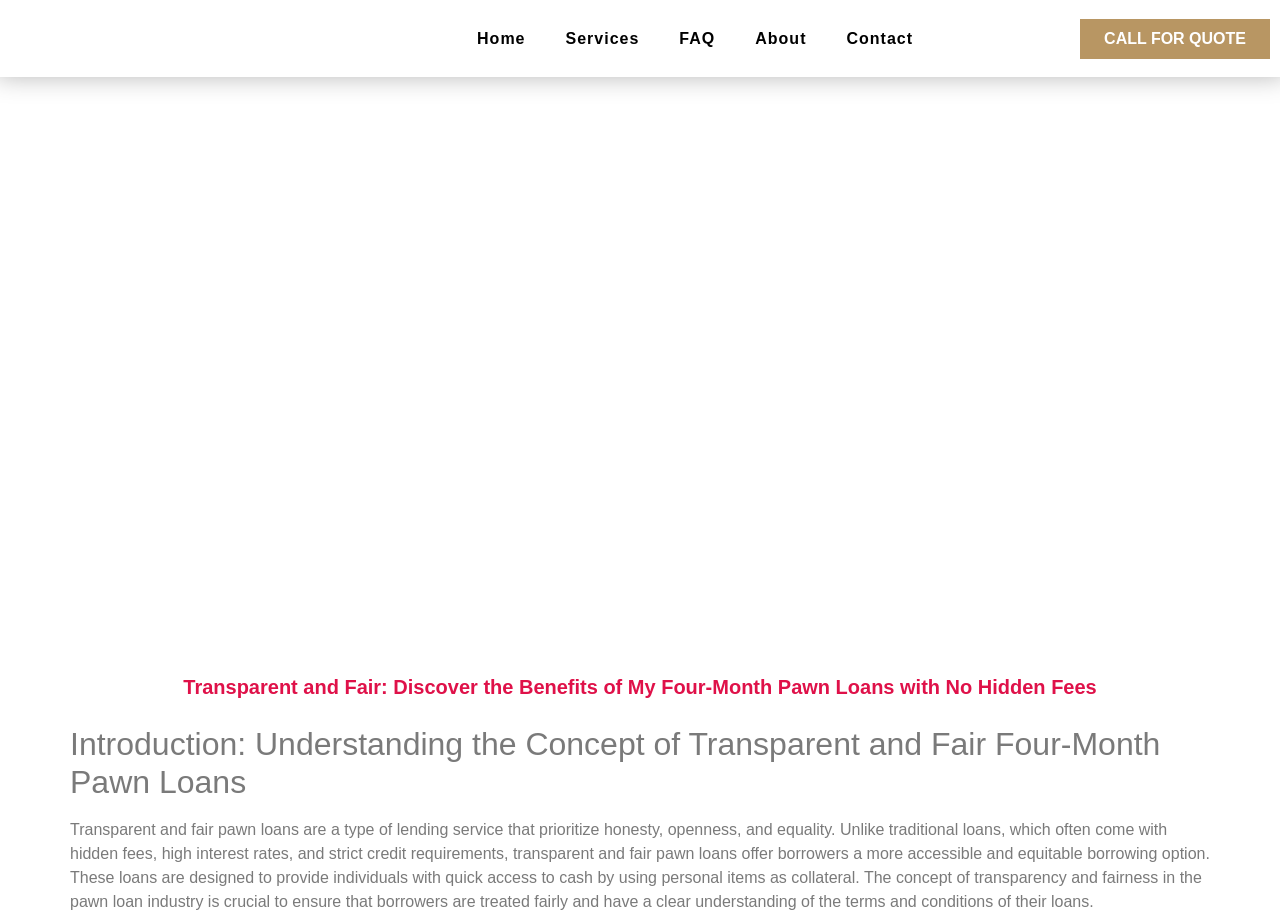What is used as collateral for these loans?
We need a detailed and exhaustive answer to the question. Please elaborate.

The static text on the webpage explains that these loans are designed to provide individuals with quick access to cash by using personal items as collateral. This implies that borrowers can use their personal belongings as security for the loan.